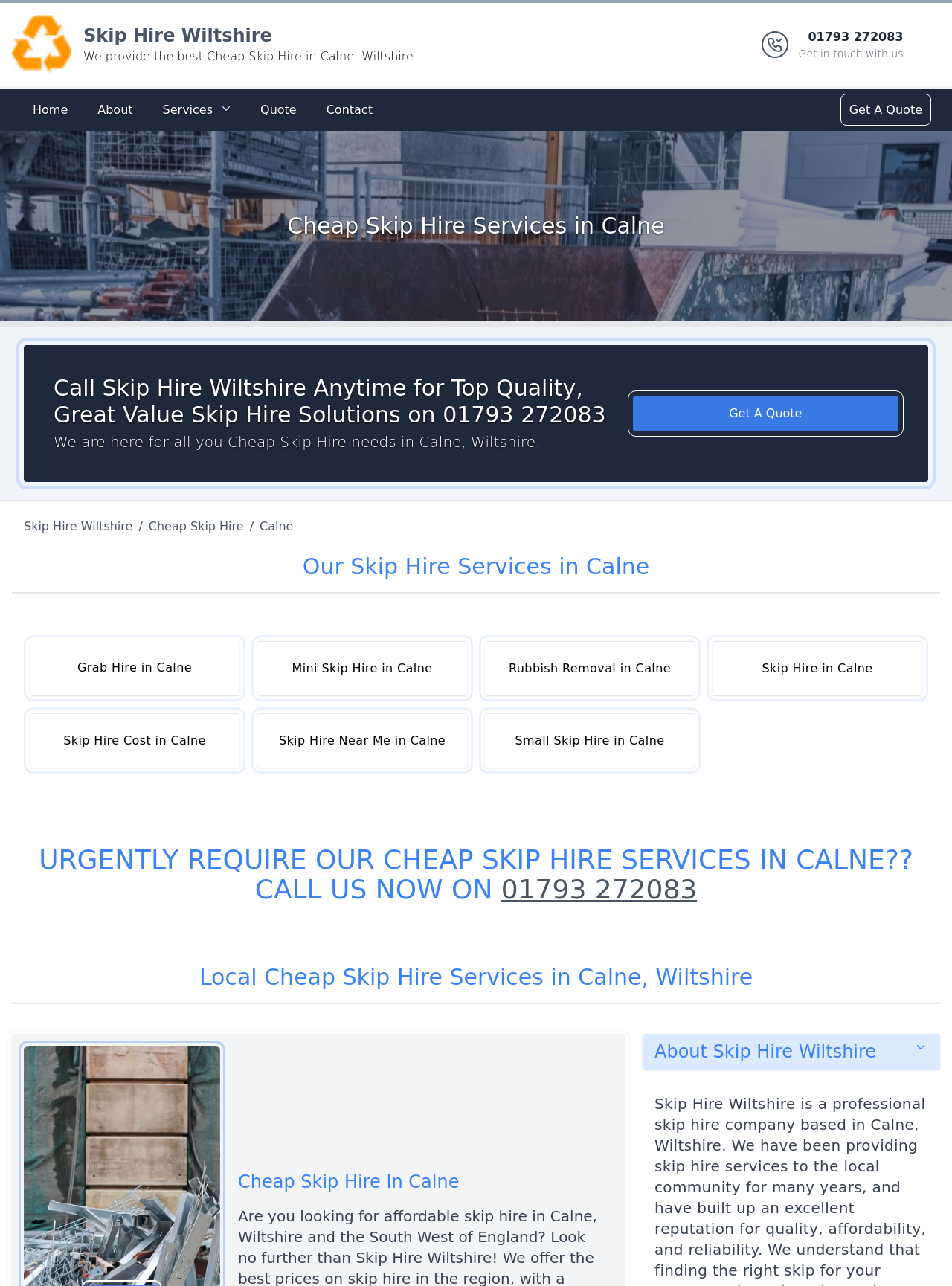What is the purpose of the 'Get A Quote' button?
Using the information presented in the image, please offer a detailed response to the question.

The 'Get A Quote' button is prominently displayed on the webpage, and its purpose is to allow users to get a quote for skip hire services provided by Skip Hire Wiltshire.